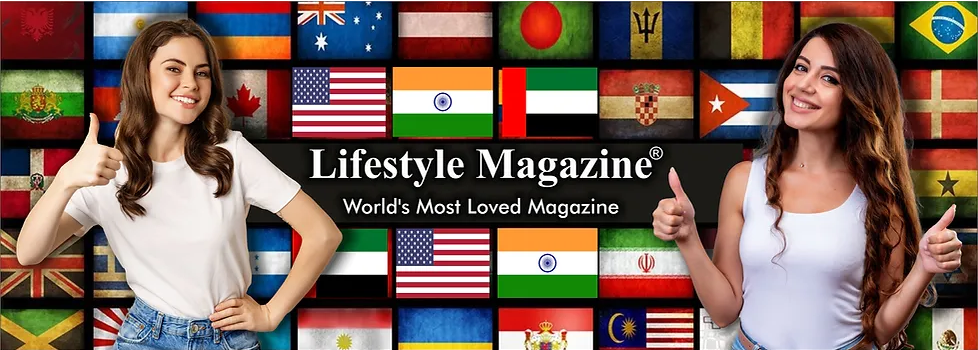Write a descriptive caption for the image, covering all notable aspects.

The image features two smiling women showcasing positivity and engagement, set against a vibrant background of various national flags representing a diverse global community. In the foreground, the words "Lifestyle Magazine®" are prominently displayed, accompanied by the tagline "World's Most Loved Magazine," emphasizing the publication's broad appeal and connection to lifestyle culture. The overall composition conveys a sense of celebration and unity, reflecting the magazine's focus on lifestyle, culture, and global awareness. The spirited expressions of the women and the rich tapestry of flags suggest a message of inclusivity and international friendship.